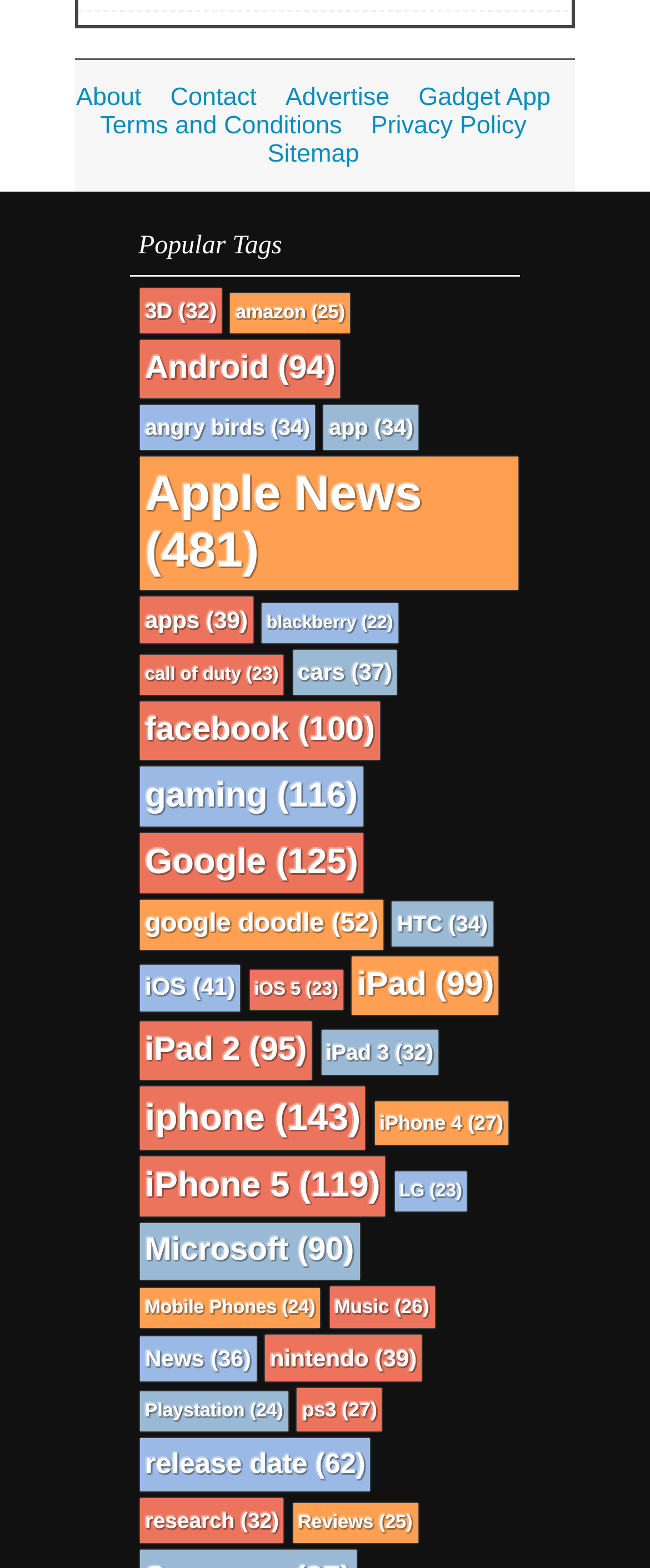Predict the bounding box for the UI component with the following description: "call of duty (23)".

[0.215, 0.418, 0.436, 0.443]